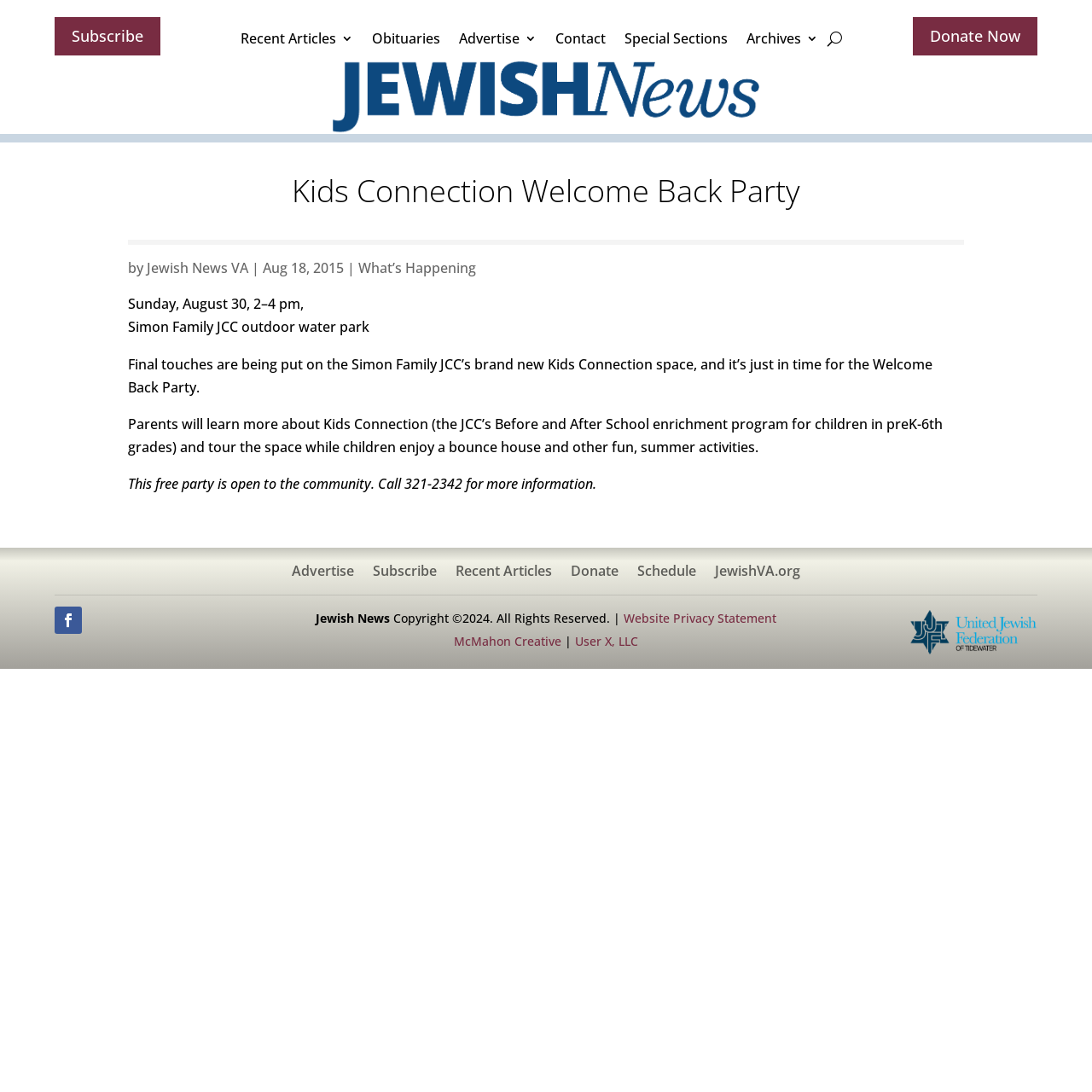Show the bounding box coordinates for the element that needs to be clicked to execute the following instruction: "Click on the 'LOTION' link". Provide the coordinates in the form of four float numbers between 0 and 1, i.e., [left, top, right, bottom].

None